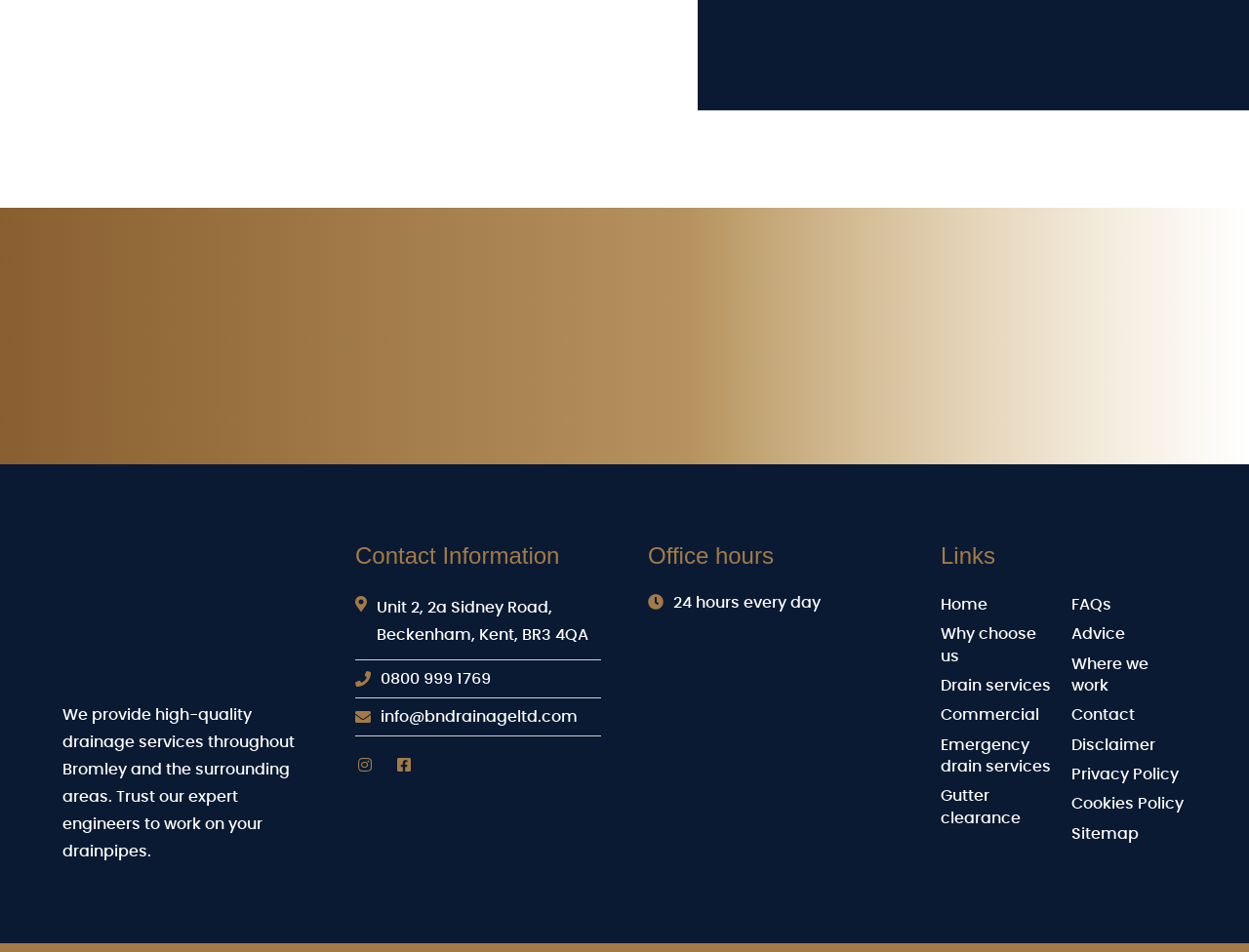Pinpoint the bounding box coordinates of the area that should be clicked to complete the following instruction: "Call the phone number". The coordinates must be given as four float numbers between 0 and 1, i.e., [left, top, right, bottom].

[0.112, 0.319, 0.206, 0.343]